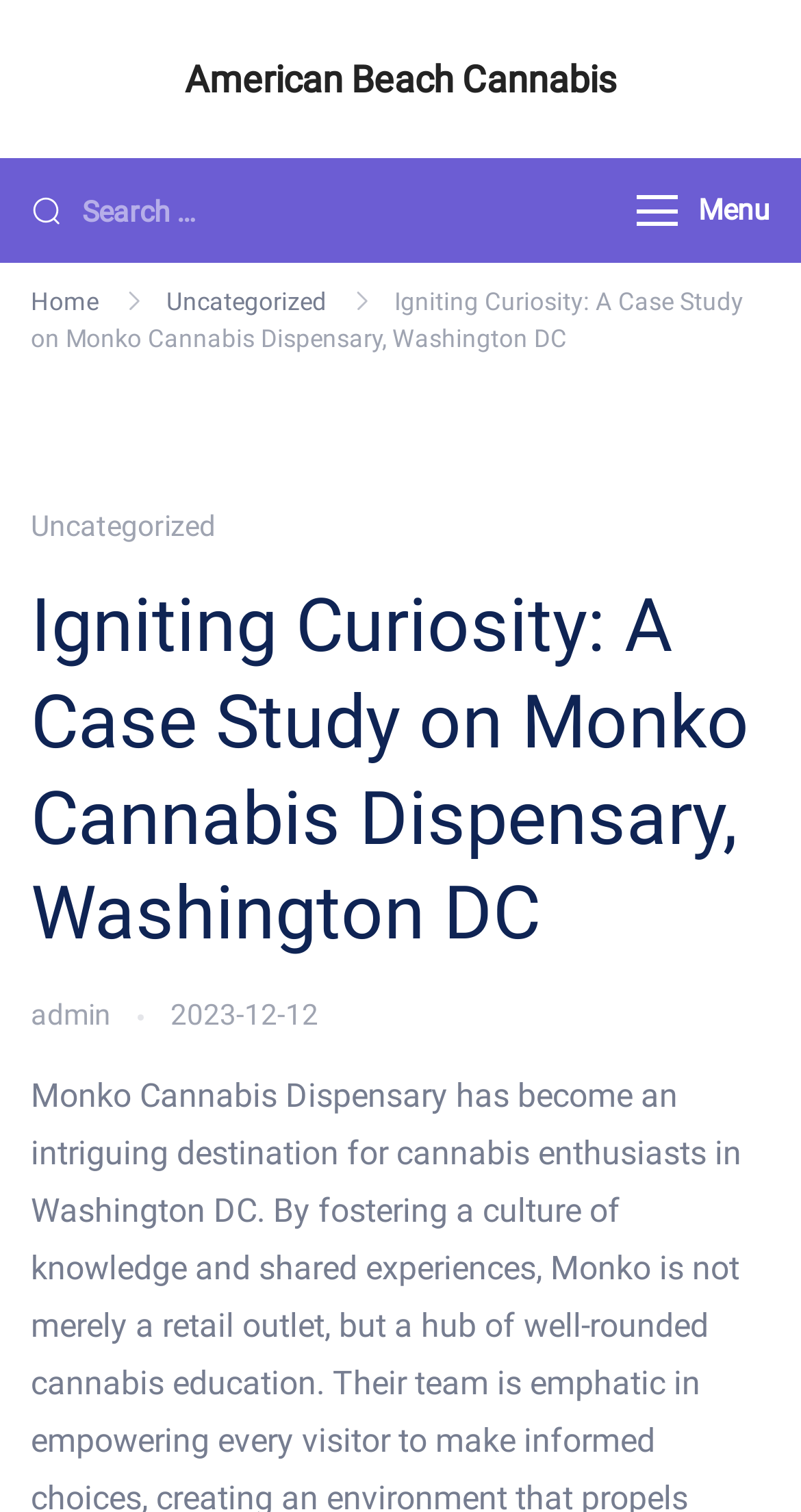Determine the bounding box coordinates of the section I need to click to execute the following instruction: "Click on American Beach Cannabis". Provide the coordinates as four float numbers between 0 and 1, i.e., [left, top, right, bottom].

[0.231, 0.038, 0.769, 0.067]